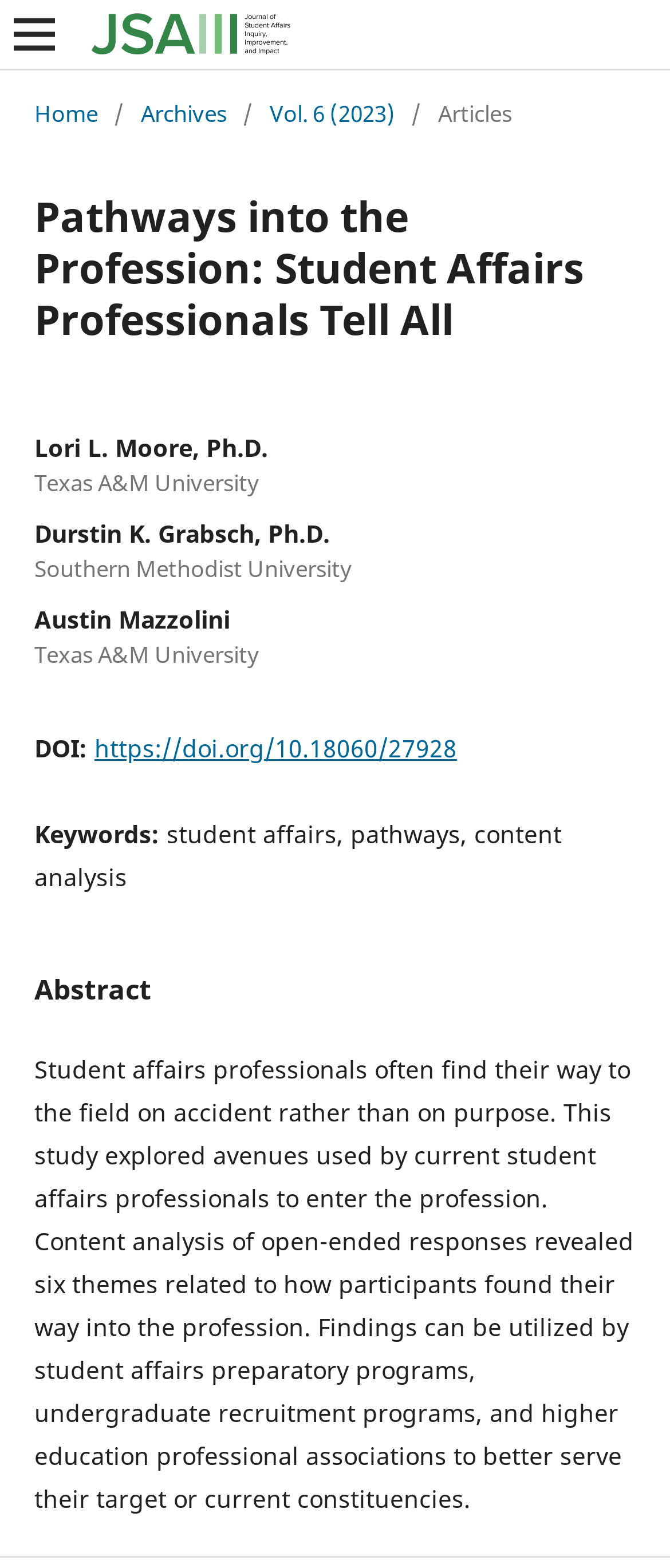Based on the provided description, "Vol. 6 (2023)", find the bounding box of the corresponding UI element in the screenshot.

[0.402, 0.061, 0.59, 0.083]